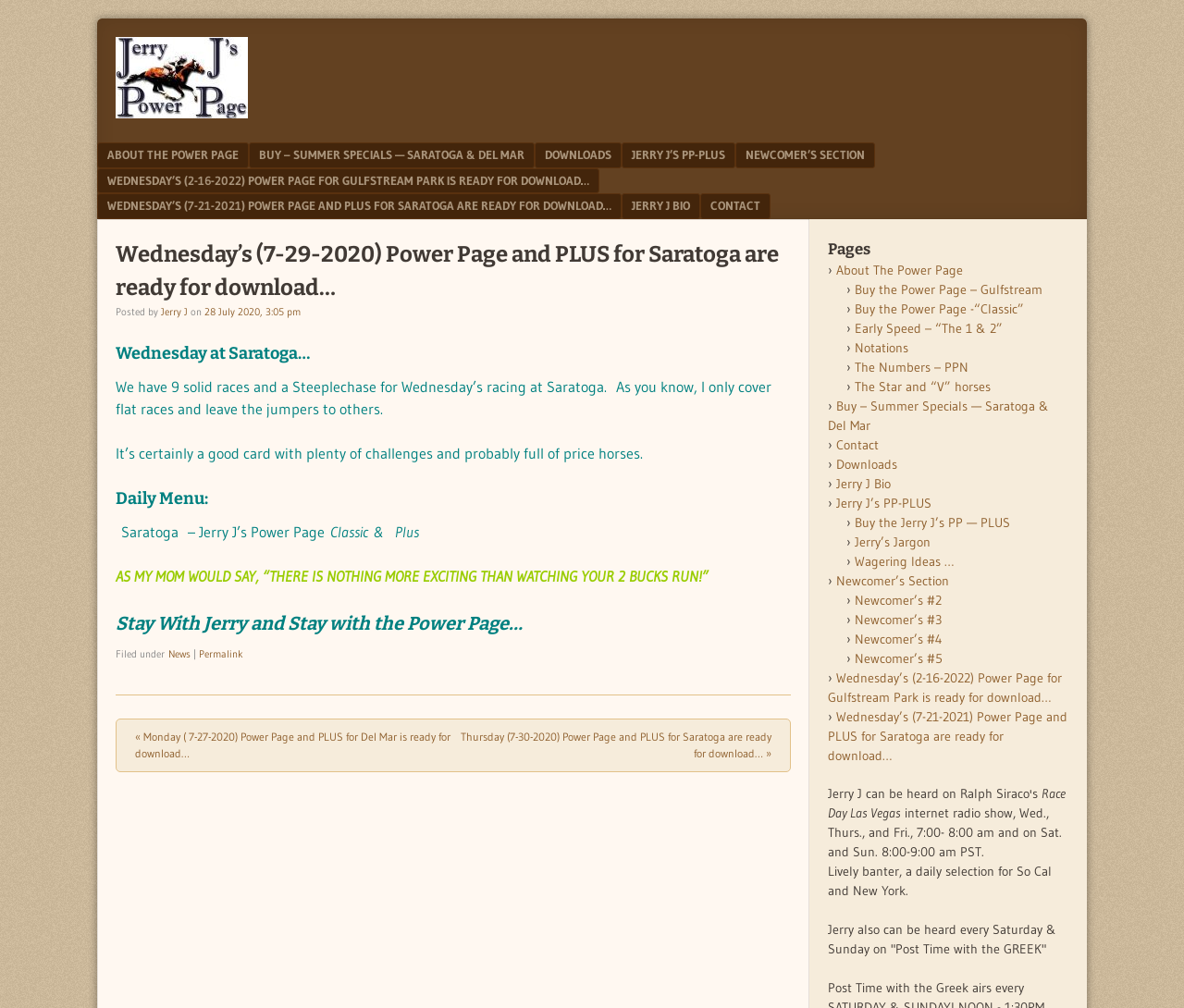Please specify the bounding box coordinates of the clickable region necessary for completing the following instruction: "Download the 'Wednesday’s (7-29-2020) Power Page and PLUS for Saratoga'". The coordinates must consist of four float numbers between 0 and 1, i.e., [left, top, right, bottom].

[0.098, 0.235, 0.668, 0.301]